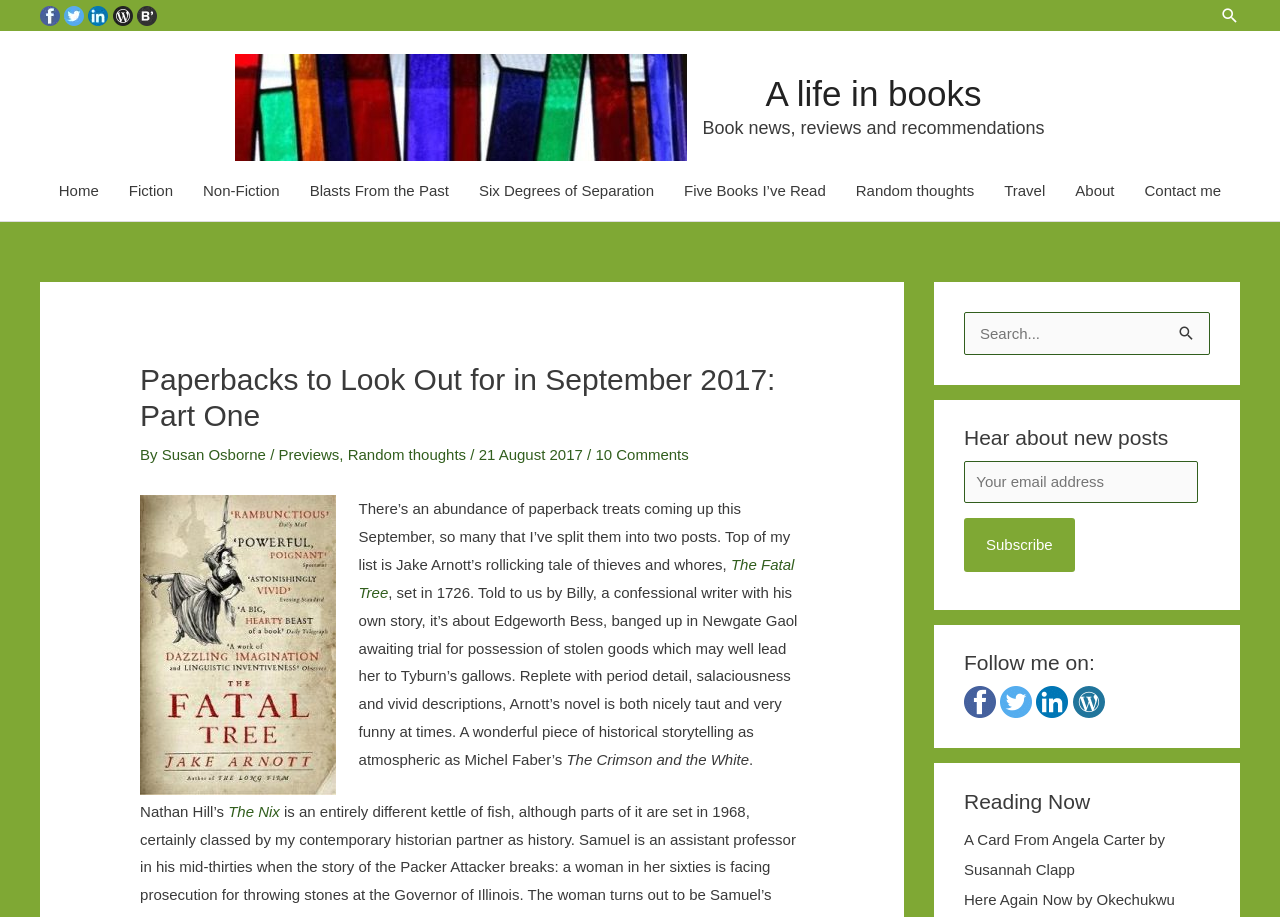Please determine the bounding box coordinates for the element that should be clicked to follow these instructions: "Search for a book".

[0.953, 0.006, 0.969, 0.027]